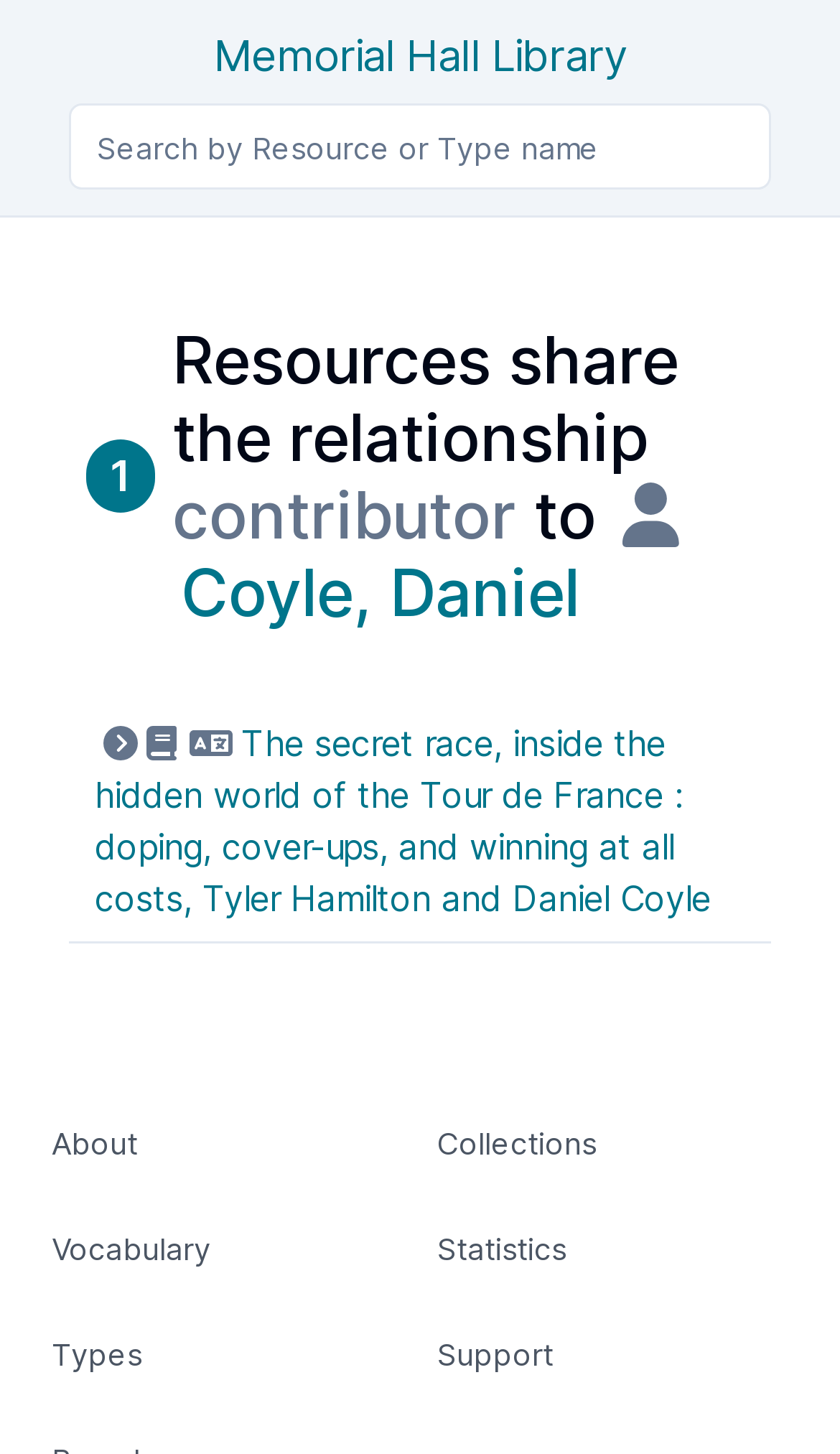Please locate the bounding box coordinates of the element that should be clicked to achieve the given instruction: "check out Igamble247".

None